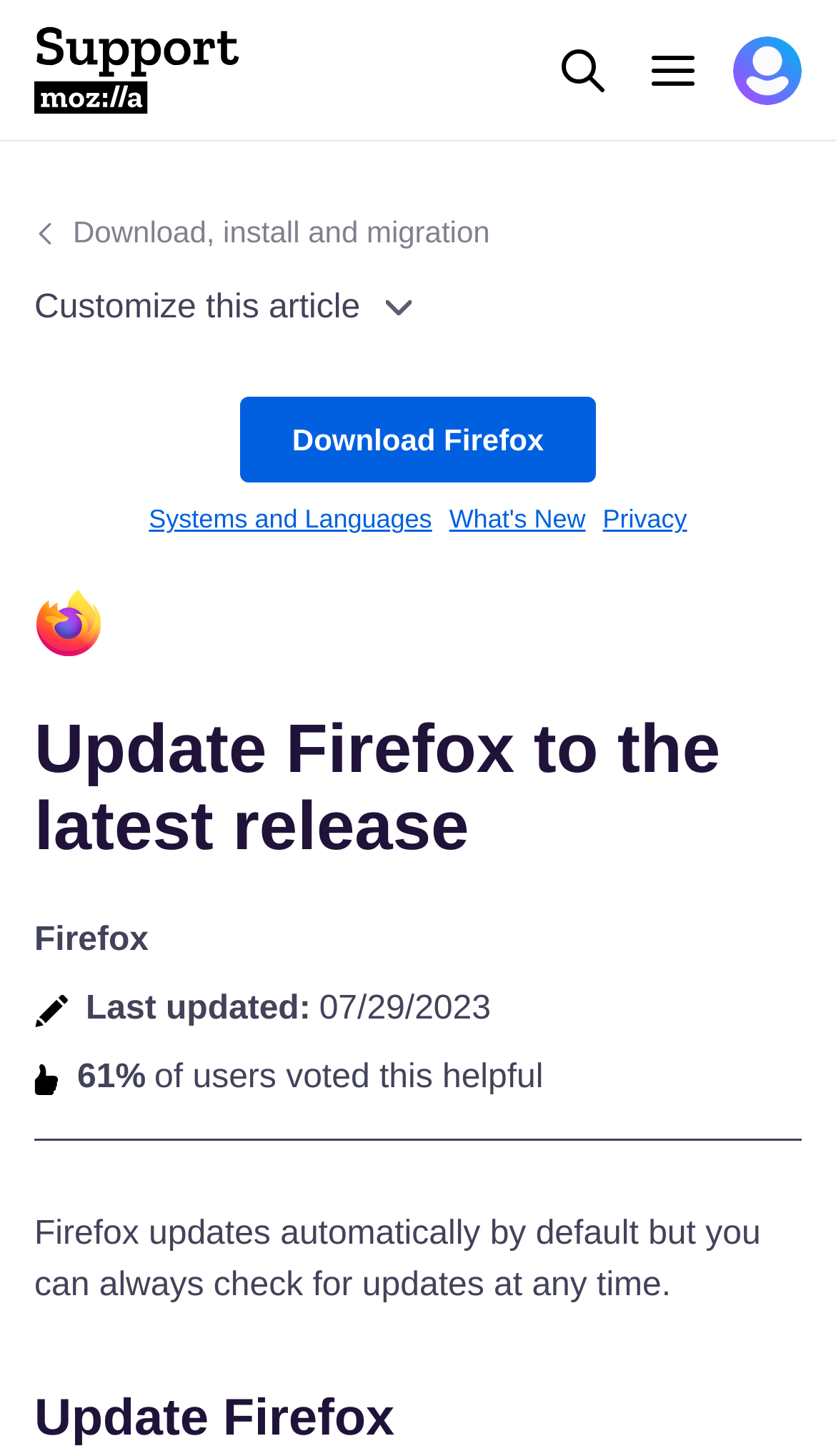Please identify the bounding box coordinates of the element I should click to complete this instruction: 'View Download, install and migration'. The coordinates should be given as four float numbers between 0 and 1, like this: [left, top, right, bottom].

[0.087, 0.145, 0.586, 0.175]